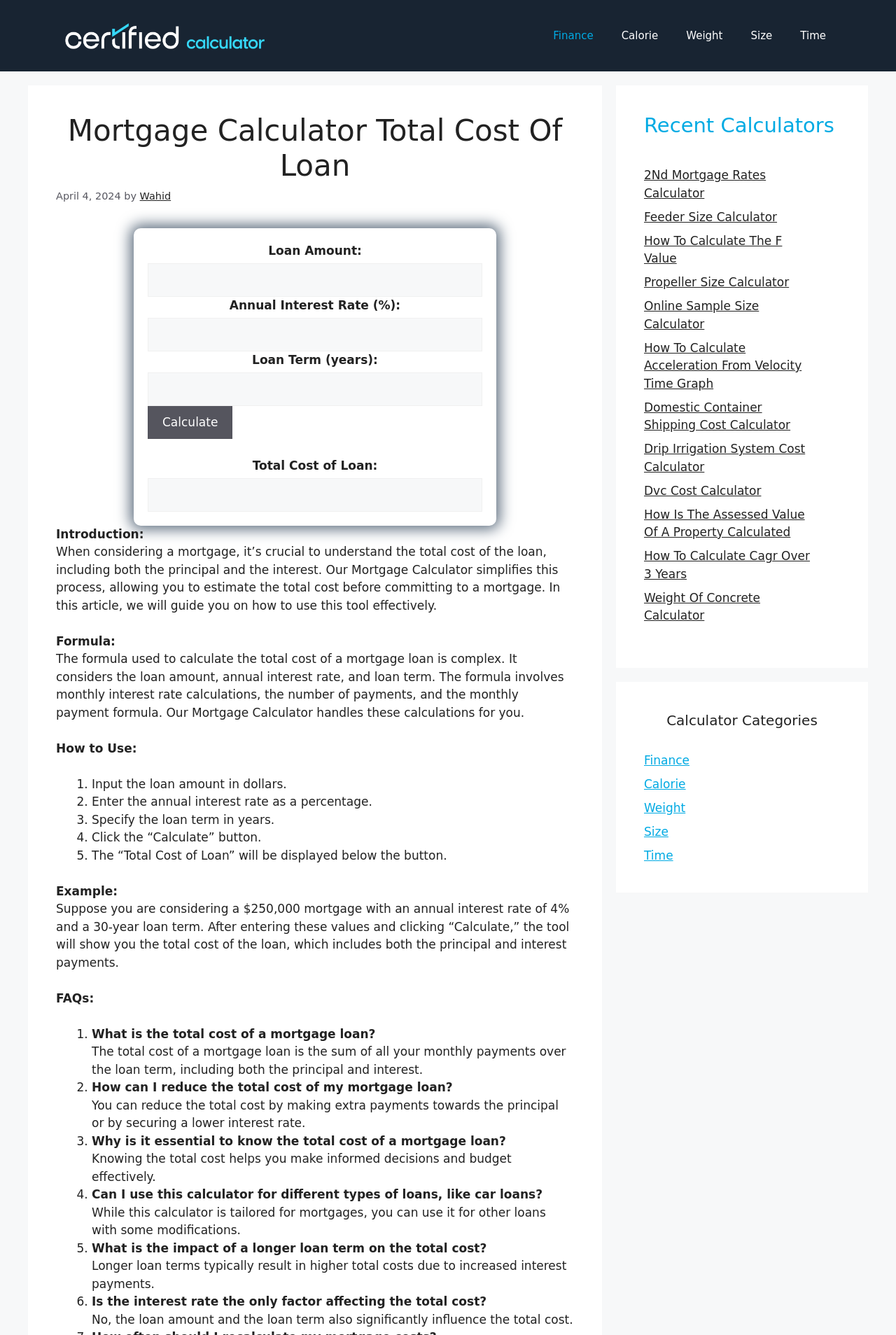Identify the bounding box coordinates for the region of the element that should be clicked to carry out the instruction: "Click Calculate". The bounding box coordinates should be four float numbers between 0 and 1, i.e., [left, top, right, bottom].

[0.165, 0.304, 0.26, 0.329]